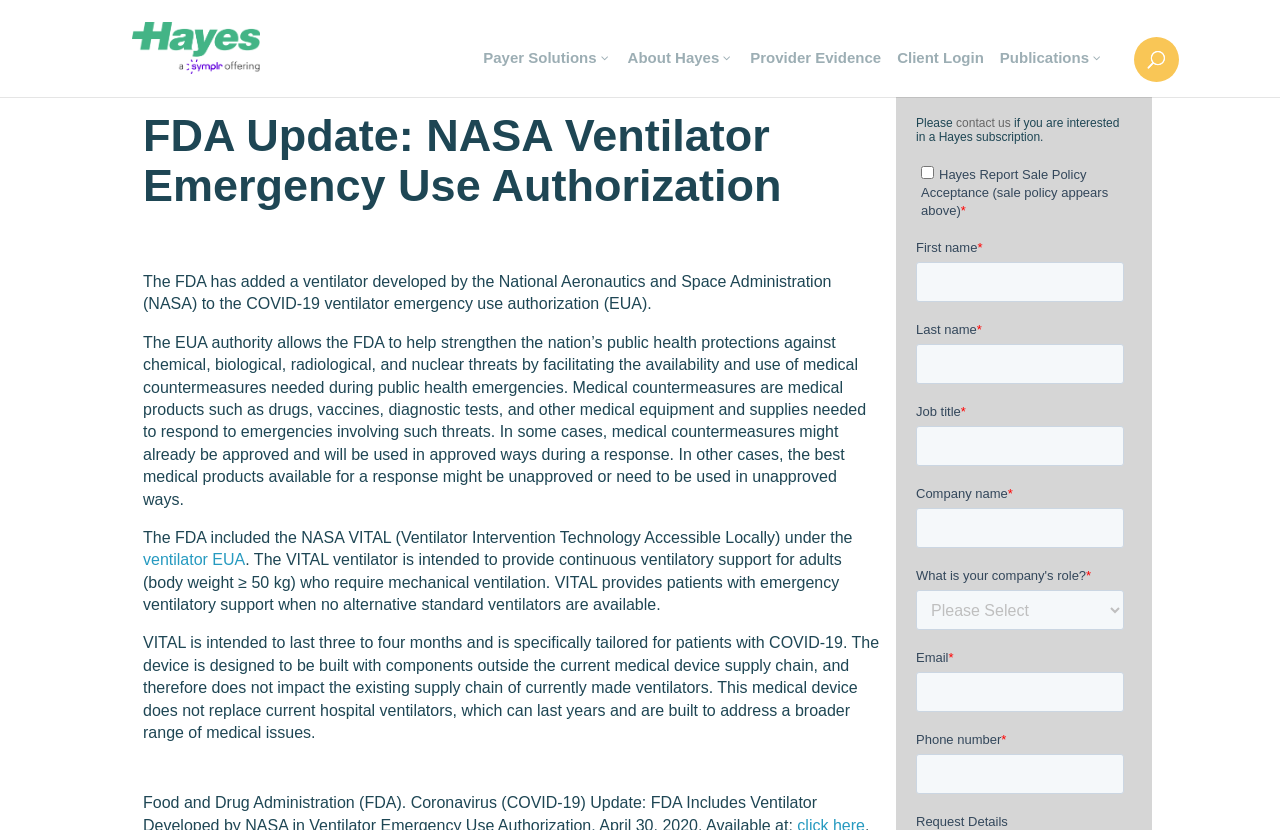Find the bounding box coordinates of the clickable element required to execute the following instruction: "Search for something". Provide the coordinates as four float numbers between 0 and 1, i.e., [left, top, right, bottom].

[0.25, 0.0, 0.75, 0.001]